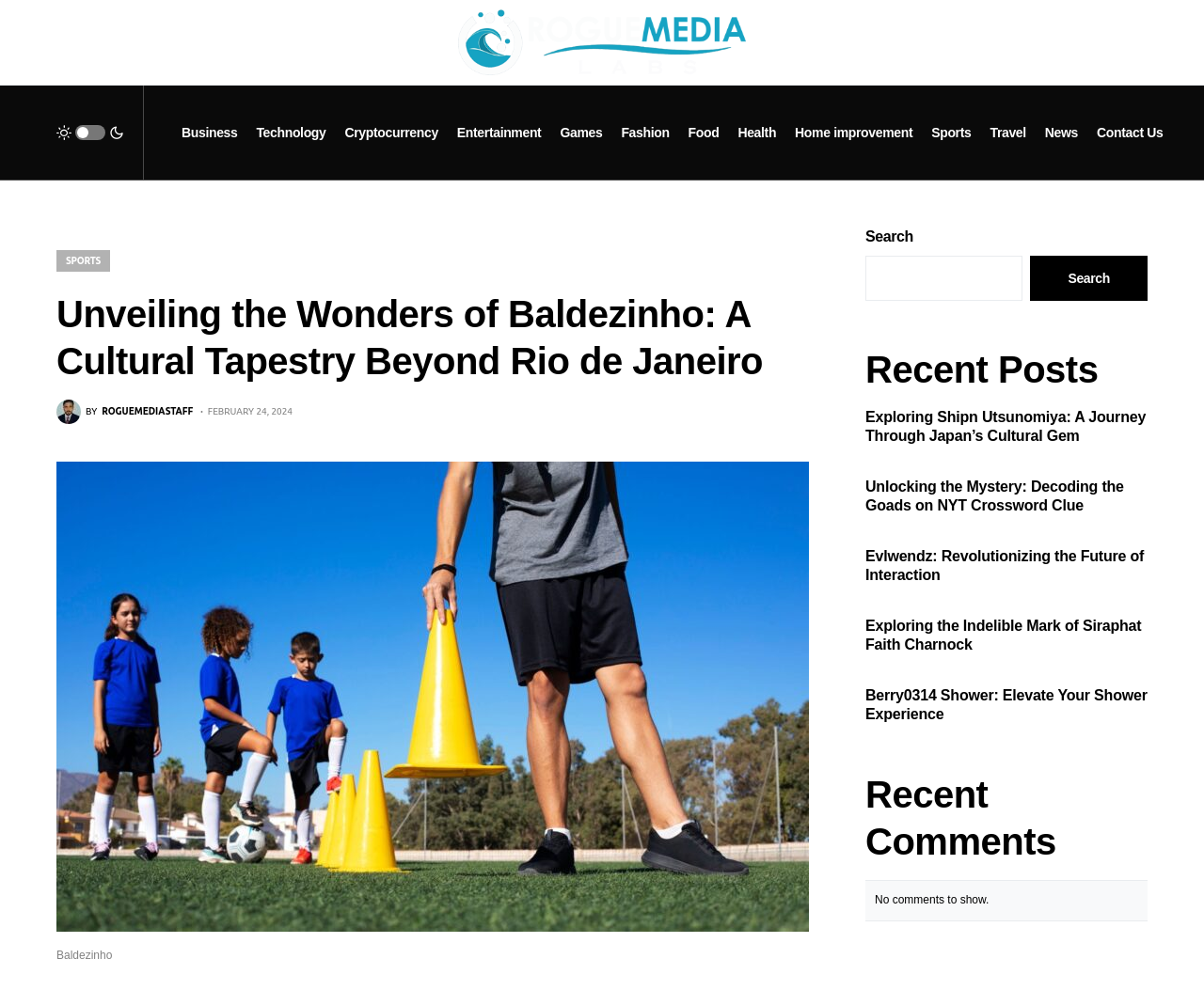Determine the bounding box coordinates for the HTML element described here: "Technology".

[0.213, 0.086, 0.271, 0.181]